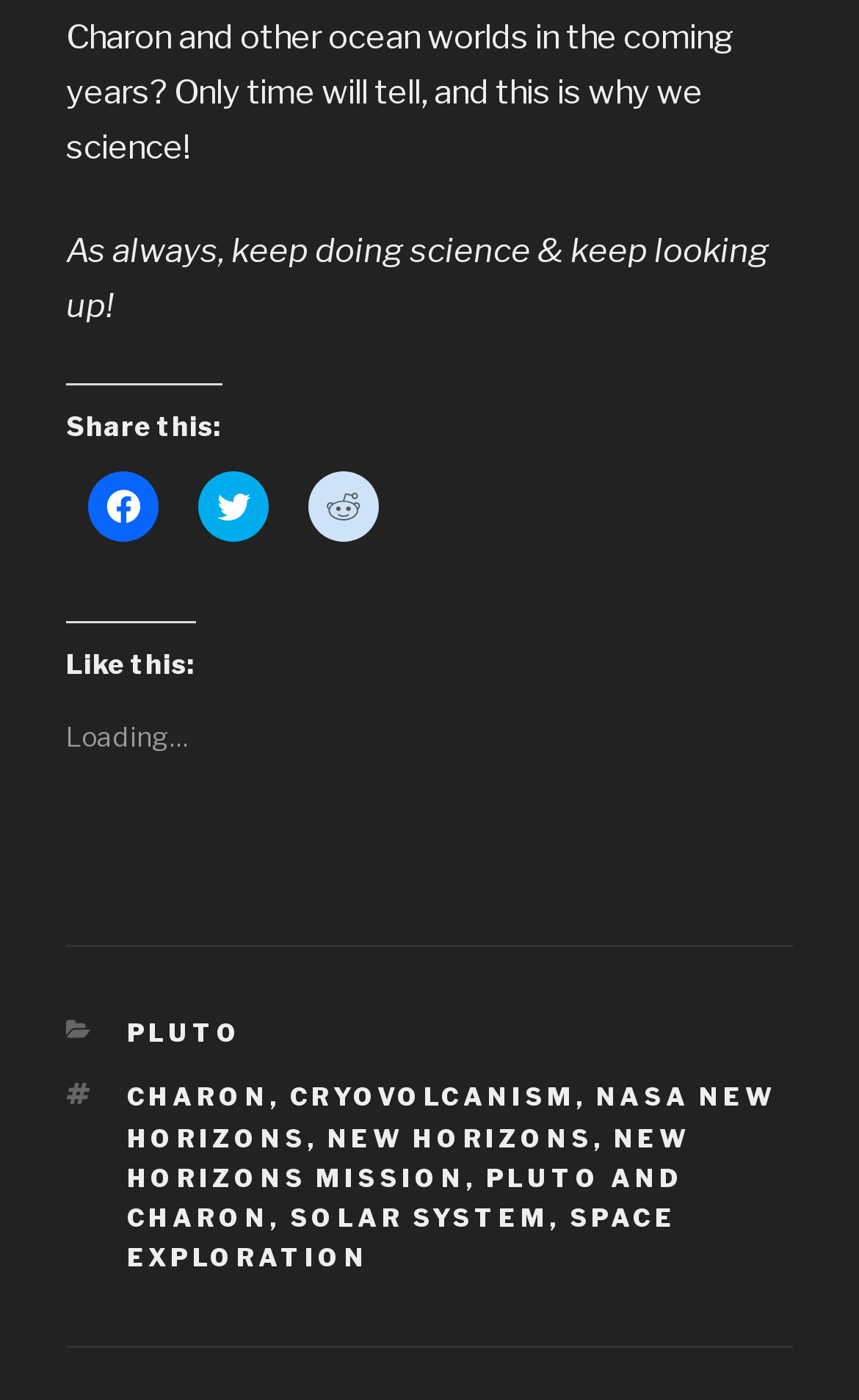Find the bounding box coordinates for the area that must be clicked to perform this action: "Share on Facebook".

[0.103, 0.336, 0.185, 0.387]